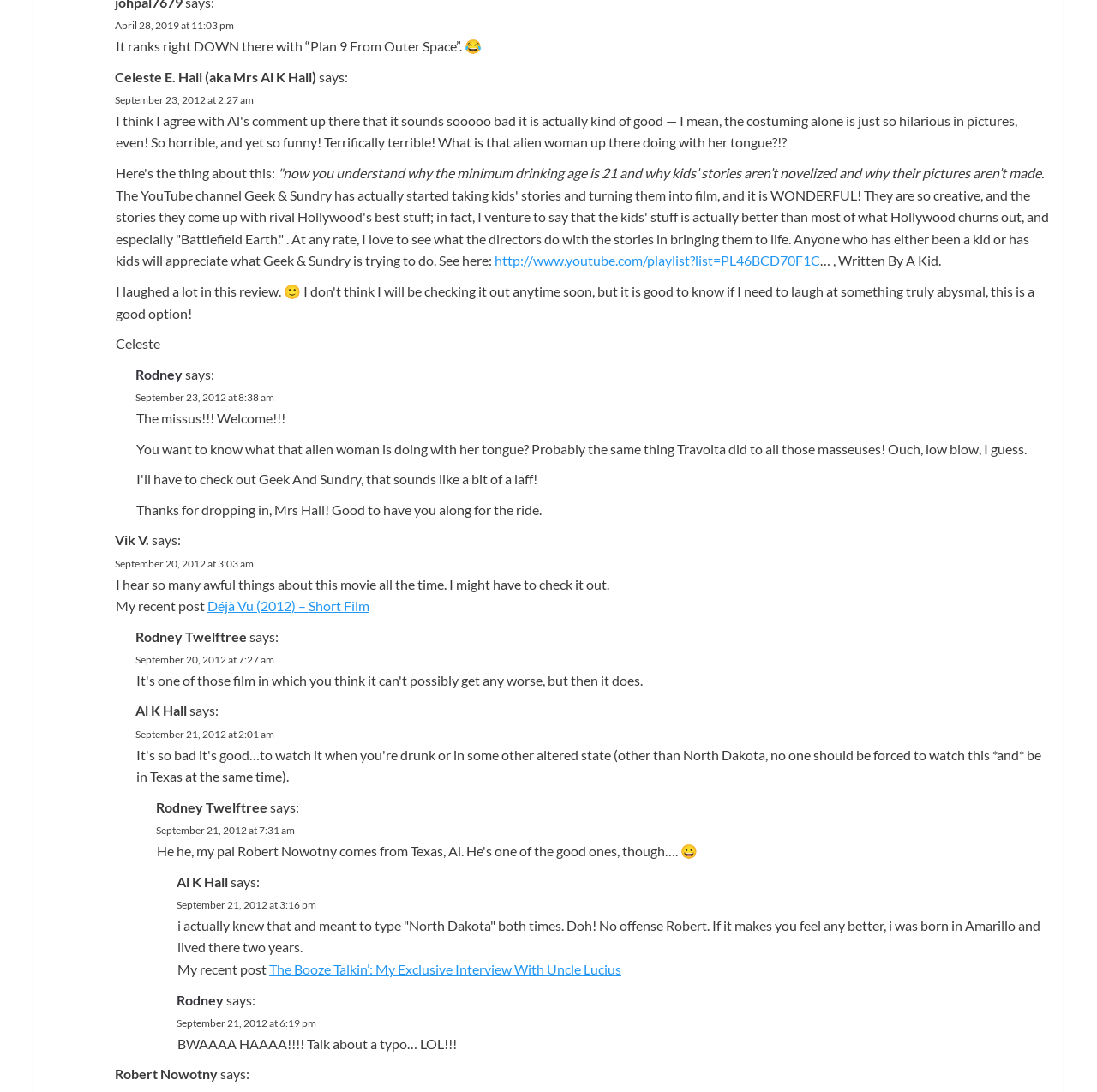Find the bounding box coordinates of the clickable area required to complete the following action: "Read the comment from Celeste E. Hall".

[0.105, 0.062, 0.288, 0.077]